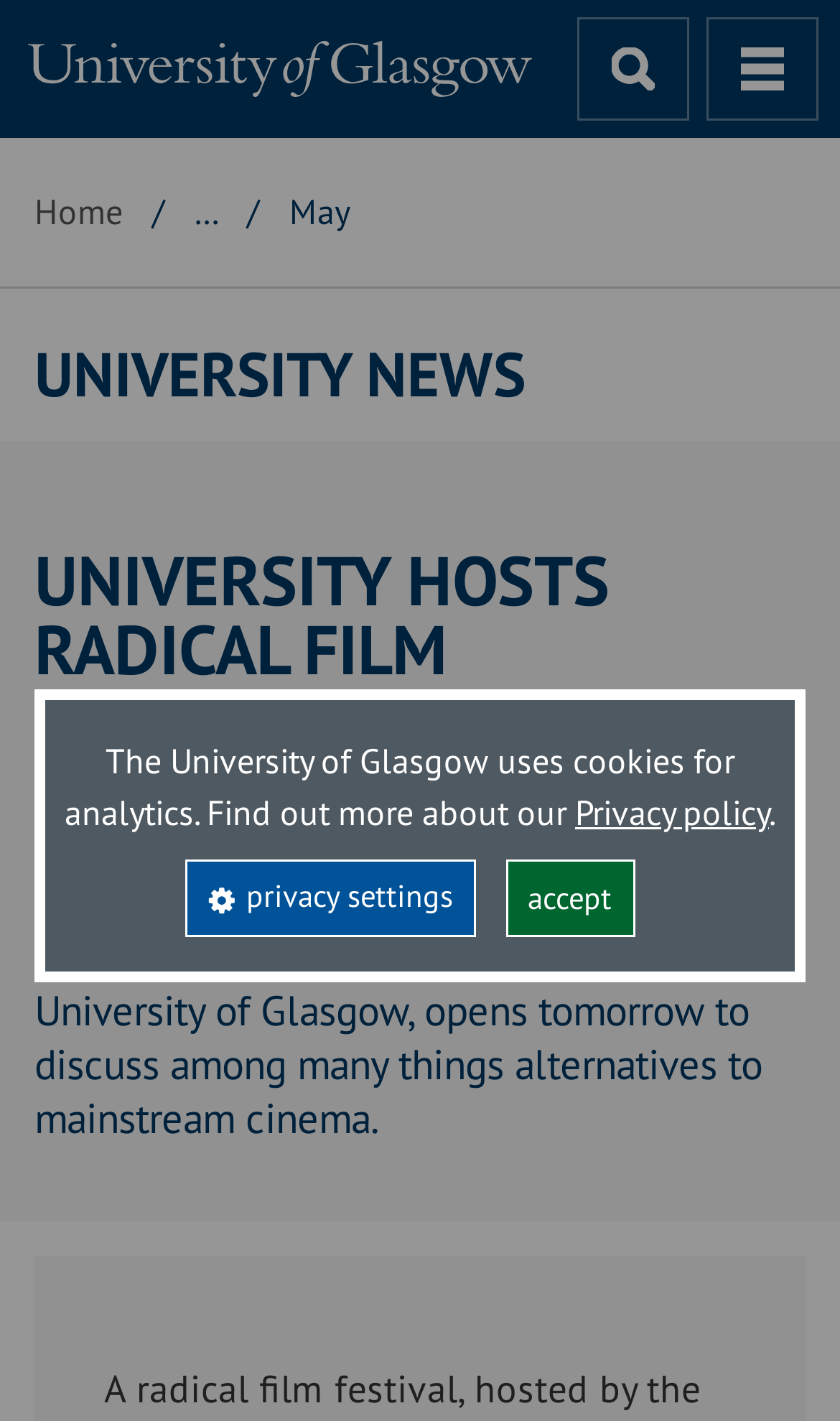Identify the bounding box of the UI element described as follows: "University news". Provide the coordinates as four float numbers in the range of 0 to 1 [left, top, right, bottom].

[0.041, 0.243, 0.626, 0.286]